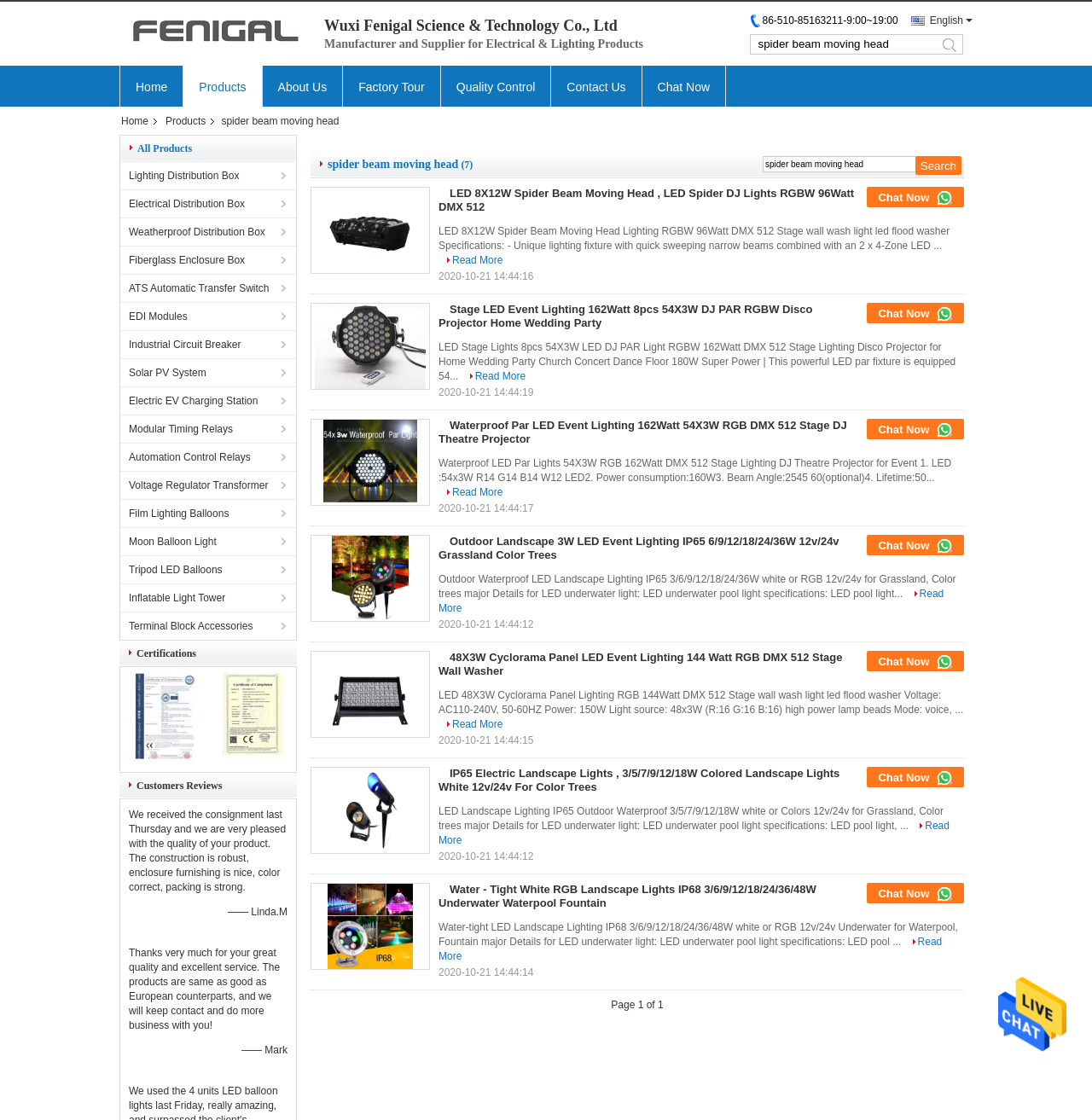Locate the bounding box coordinates of the element to click to perform the following action: 'Switch to English language'. The coordinates should be given as four float values between 0 and 1, in the form of [left, top, right, bottom].

[0.834, 0.013, 0.882, 0.024]